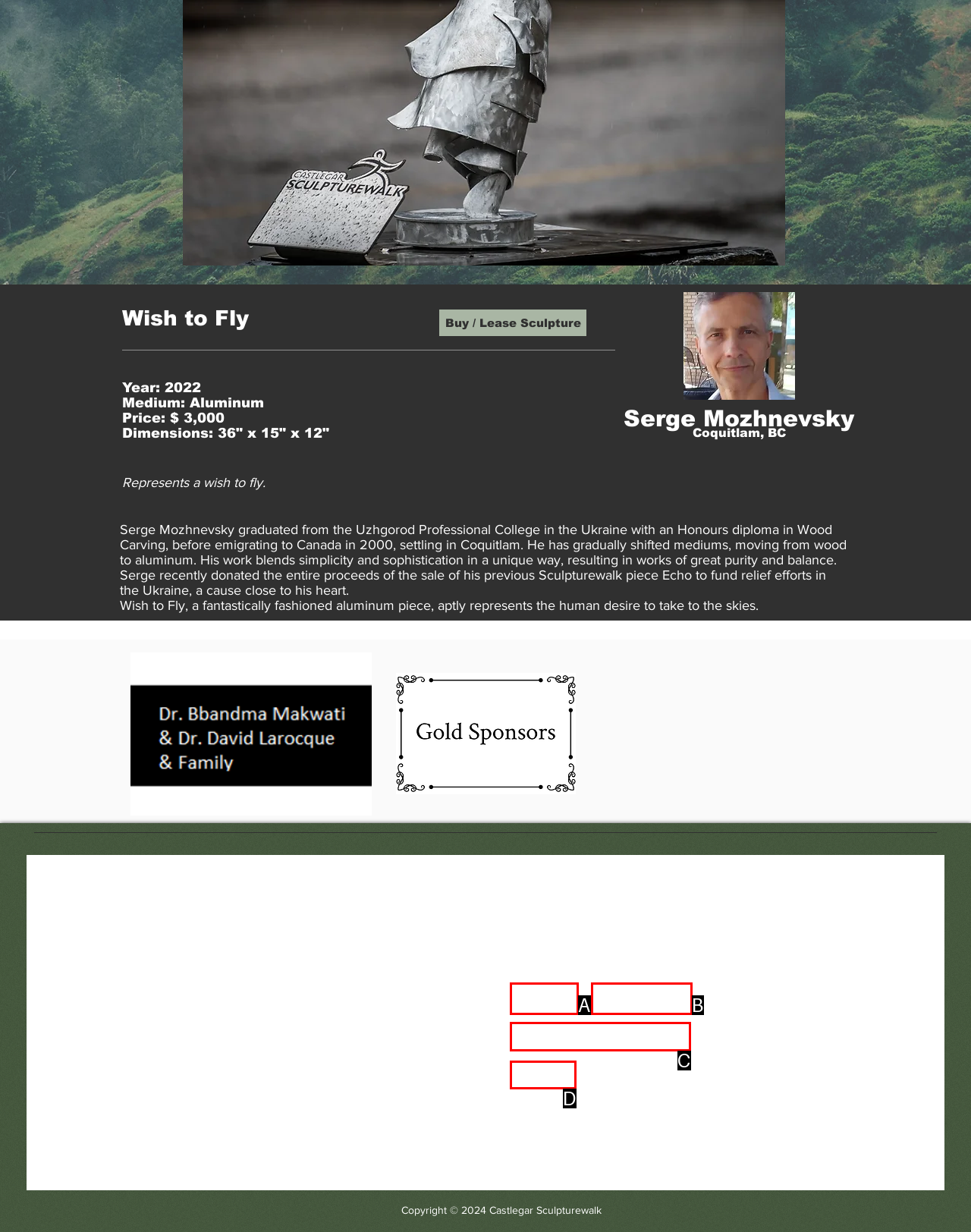Determine the option that best fits the description: SUBMIT
Reply with the letter of the correct option directly.

D